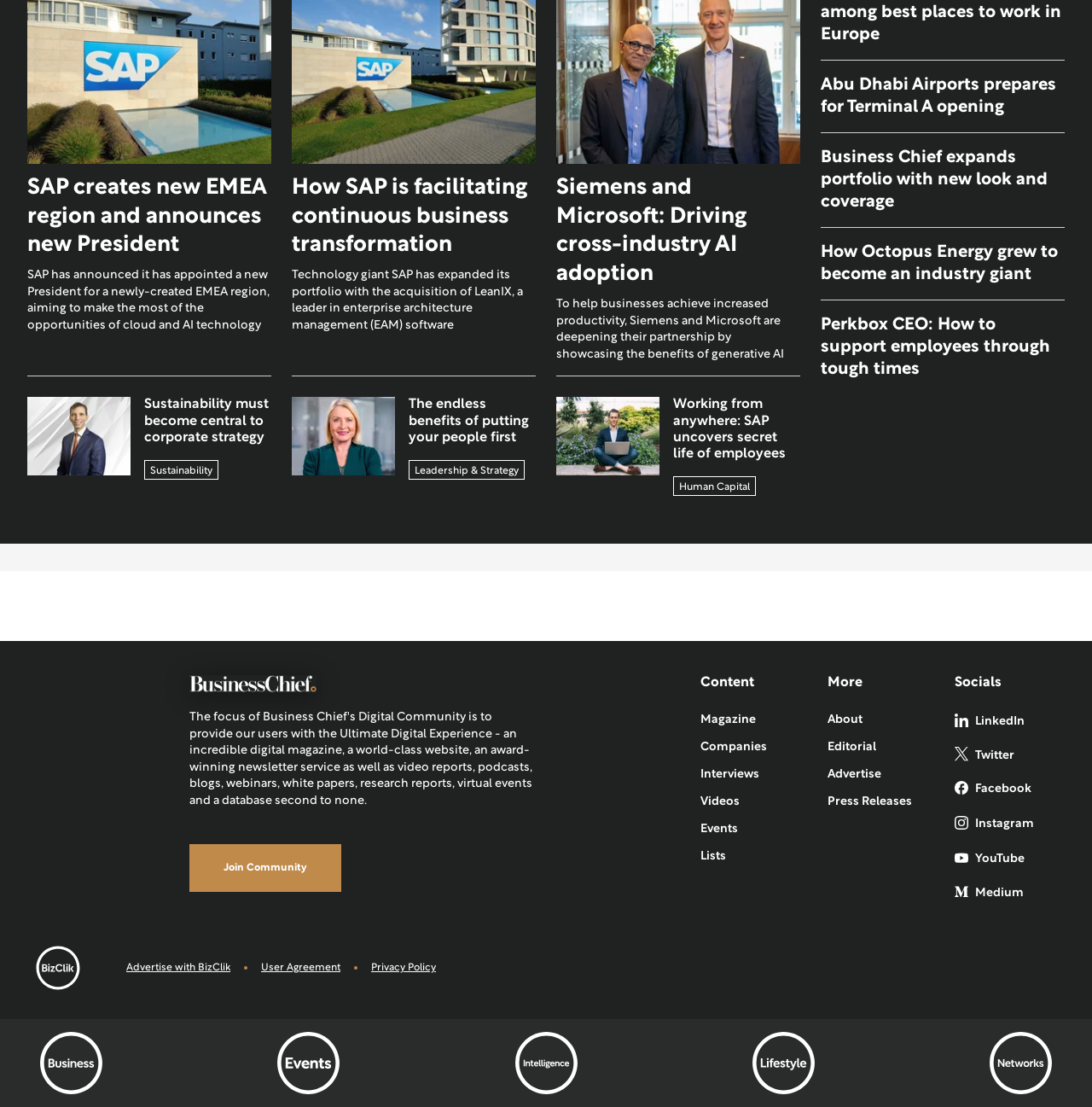Determine the bounding box coordinates for the element that should be clicked to follow this instruction: "Visit the Magazine page". The coordinates should be given as four float numbers between 0 and 1, in the format [left, top, right, bottom].

[0.641, 0.636, 0.692, 0.662]